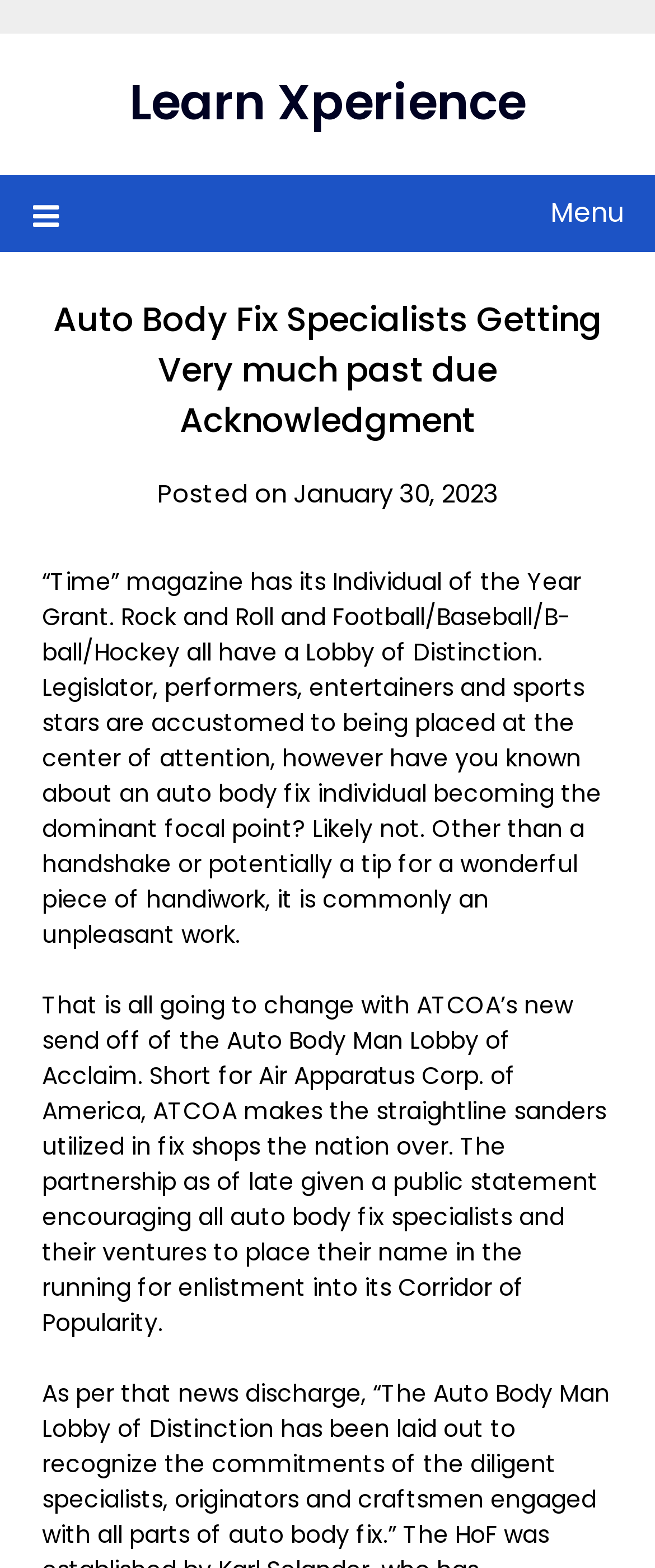What is ATCOA?
Please craft a detailed and exhaustive response to the question.

I determined what ATCOA stands for by reading the StaticText element 'Short for Air Apparatus Corp. of America, ATCOA makes the straightline sanders utilized in fix shops the nation over.' which explains the abbreviation.